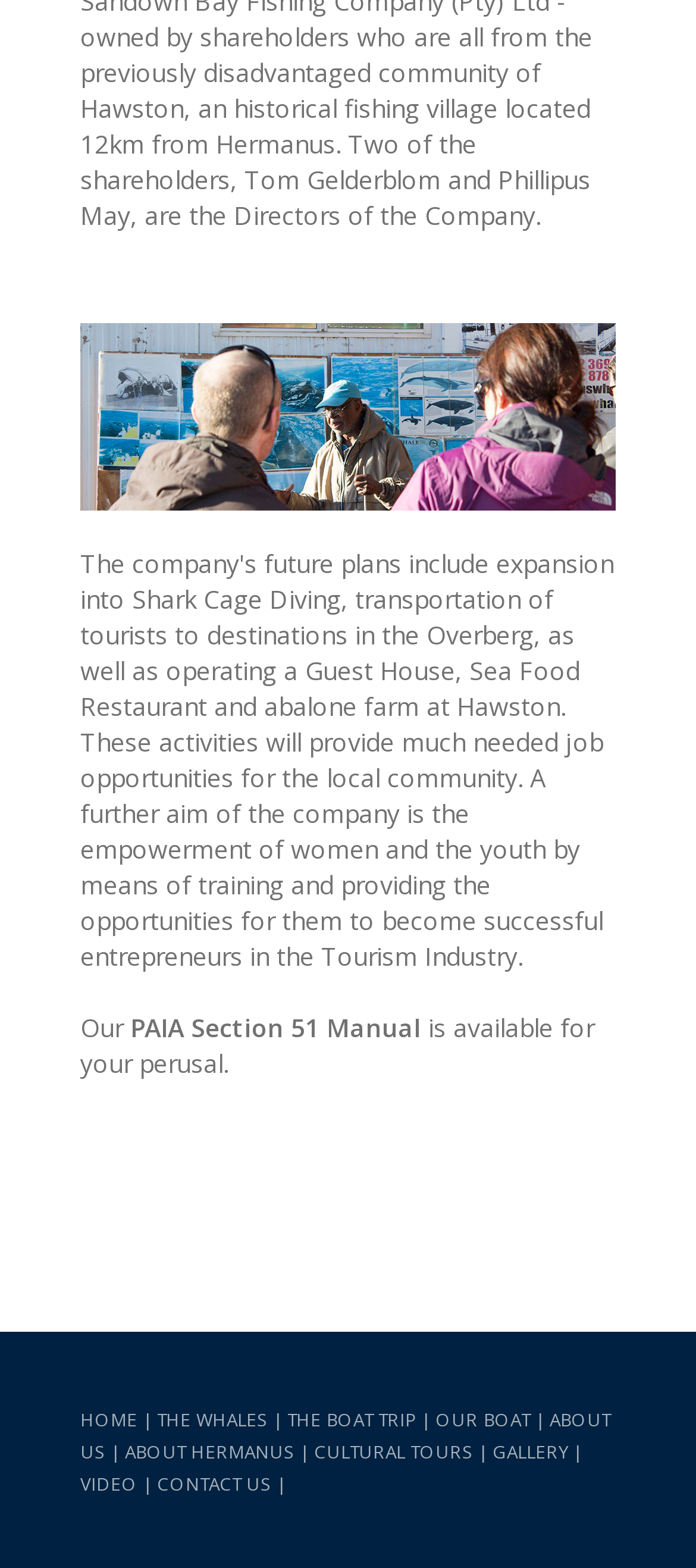Based on the element description "PAIA Section 51 Manual", predict the bounding box coordinates of the UI element.

[0.187, 0.644, 0.605, 0.666]